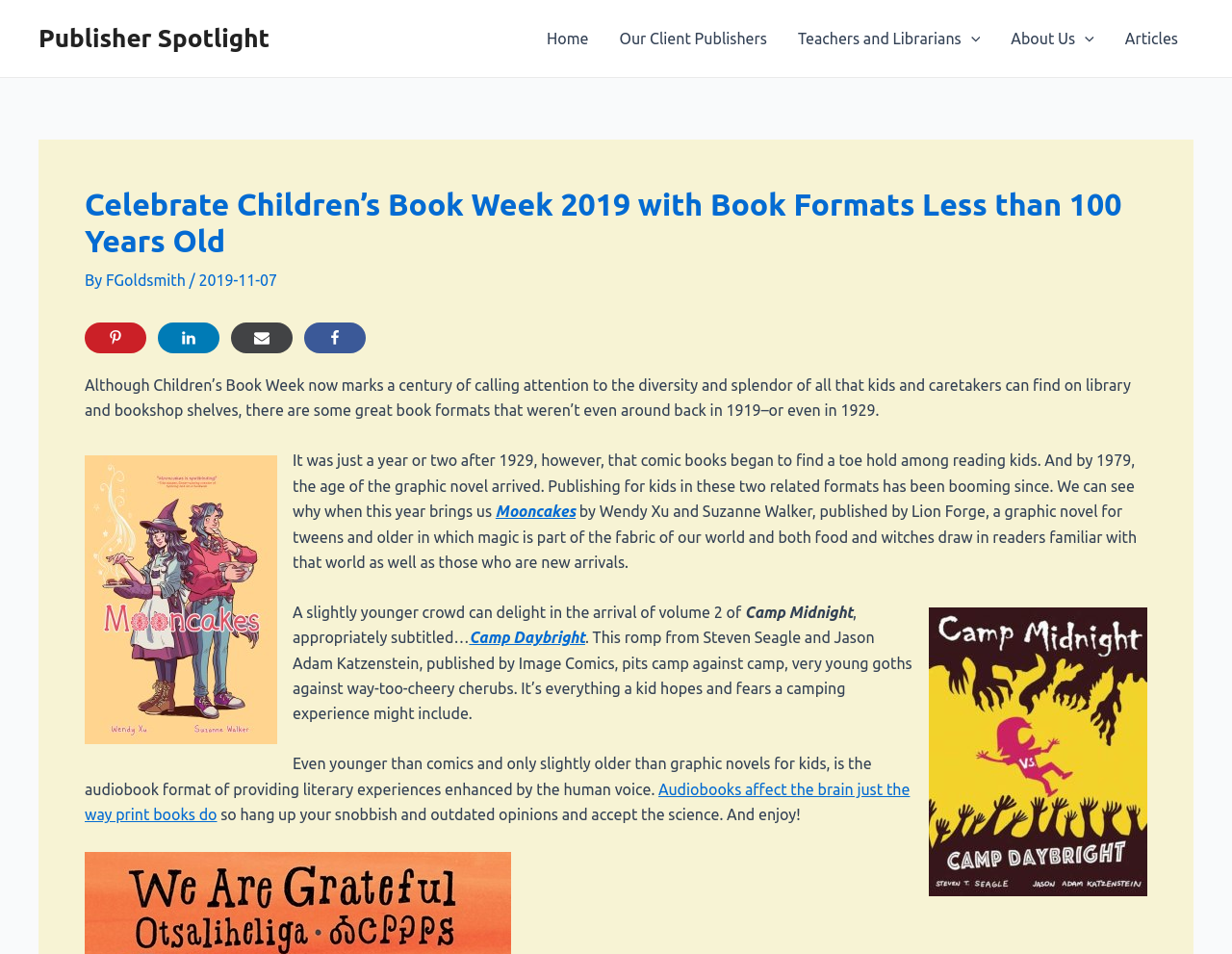Indicate the bounding box coordinates of the clickable region to achieve the following instruction: "Share on Pinterest."

[0.069, 0.338, 0.119, 0.37]